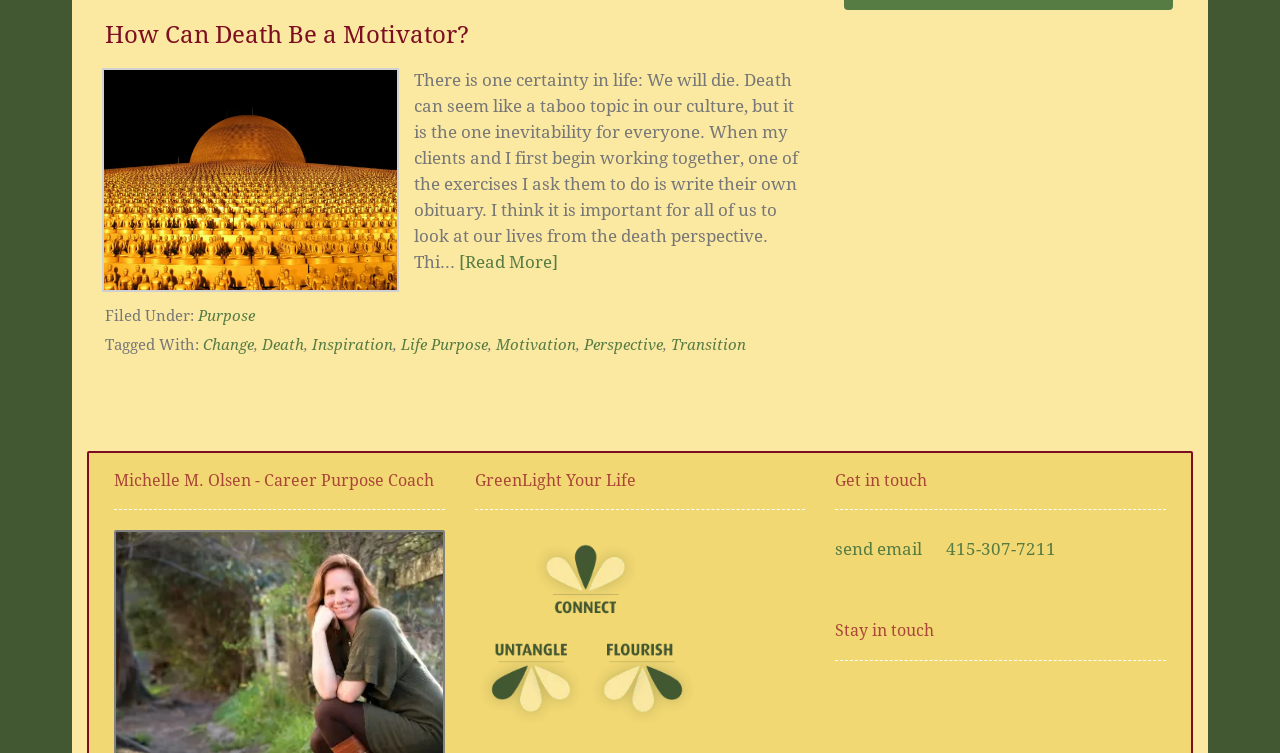Determine the bounding box coordinates for the HTML element described here: "Death".

[0.205, 0.446, 0.238, 0.47]